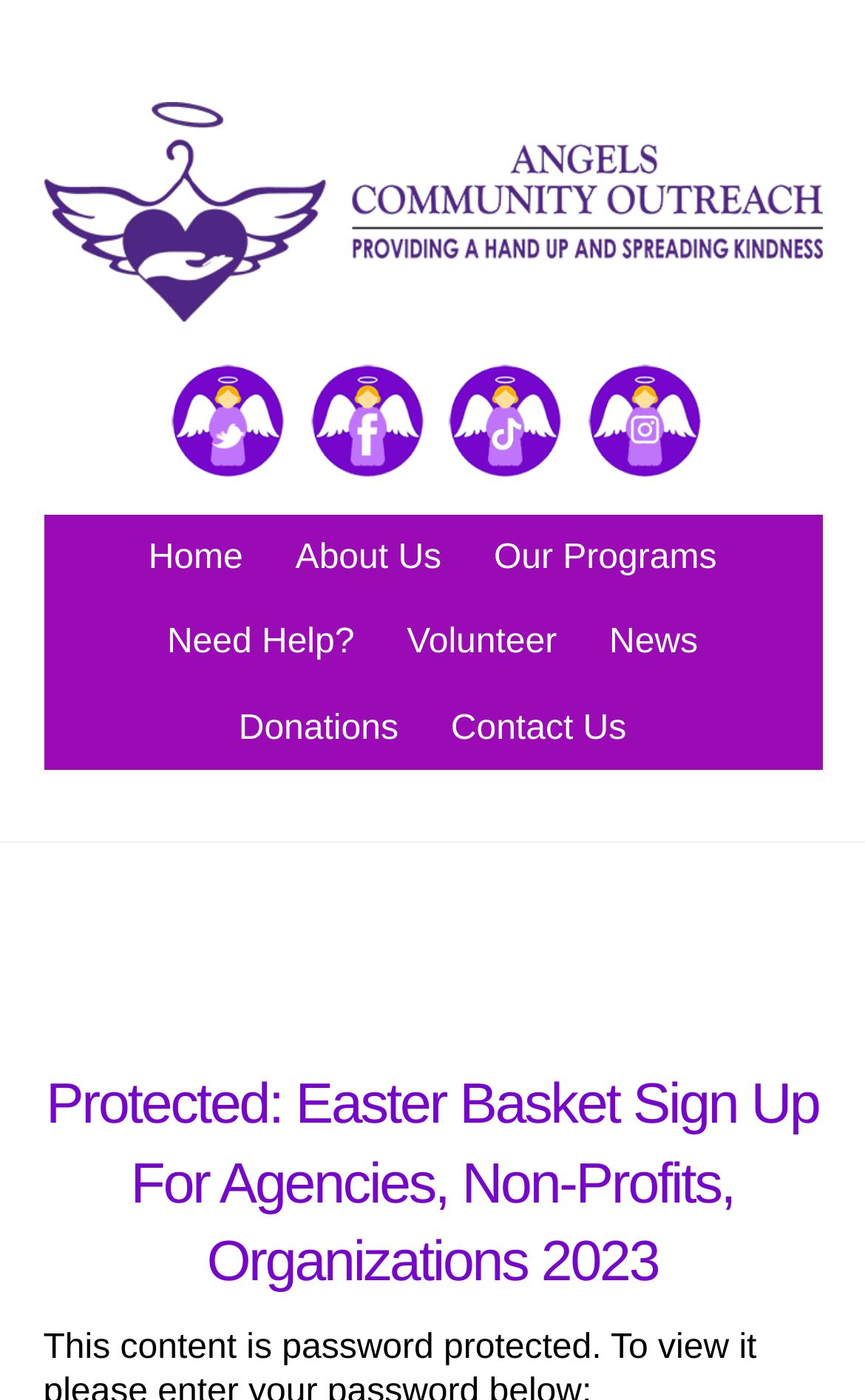Predict the bounding box of the UI element that fits this description: "News".

[0.725, 0.429, 0.877, 0.49]